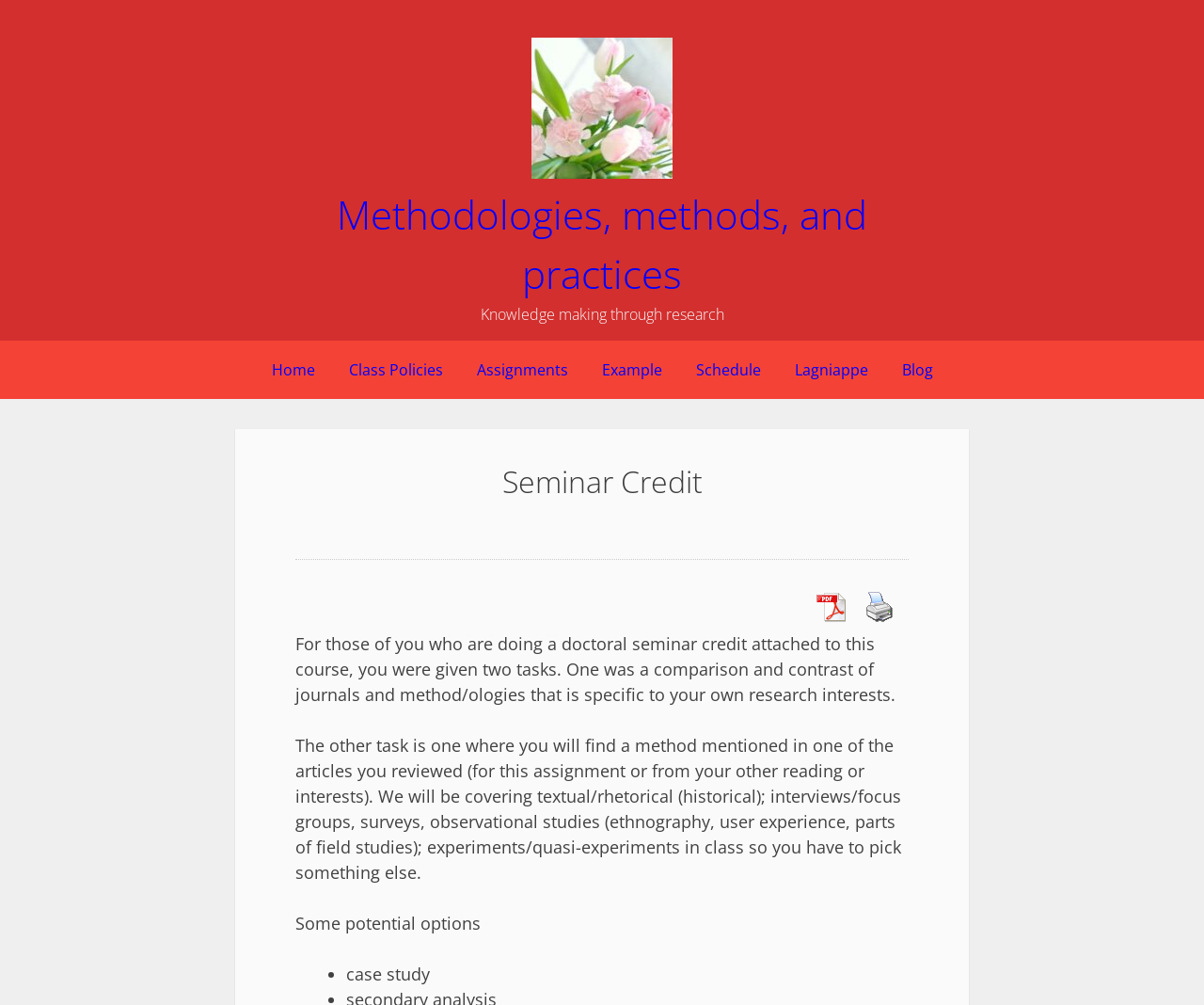What is one of the potential options for the second task?
By examining the image, provide a one-word or phrase answer.

Case study